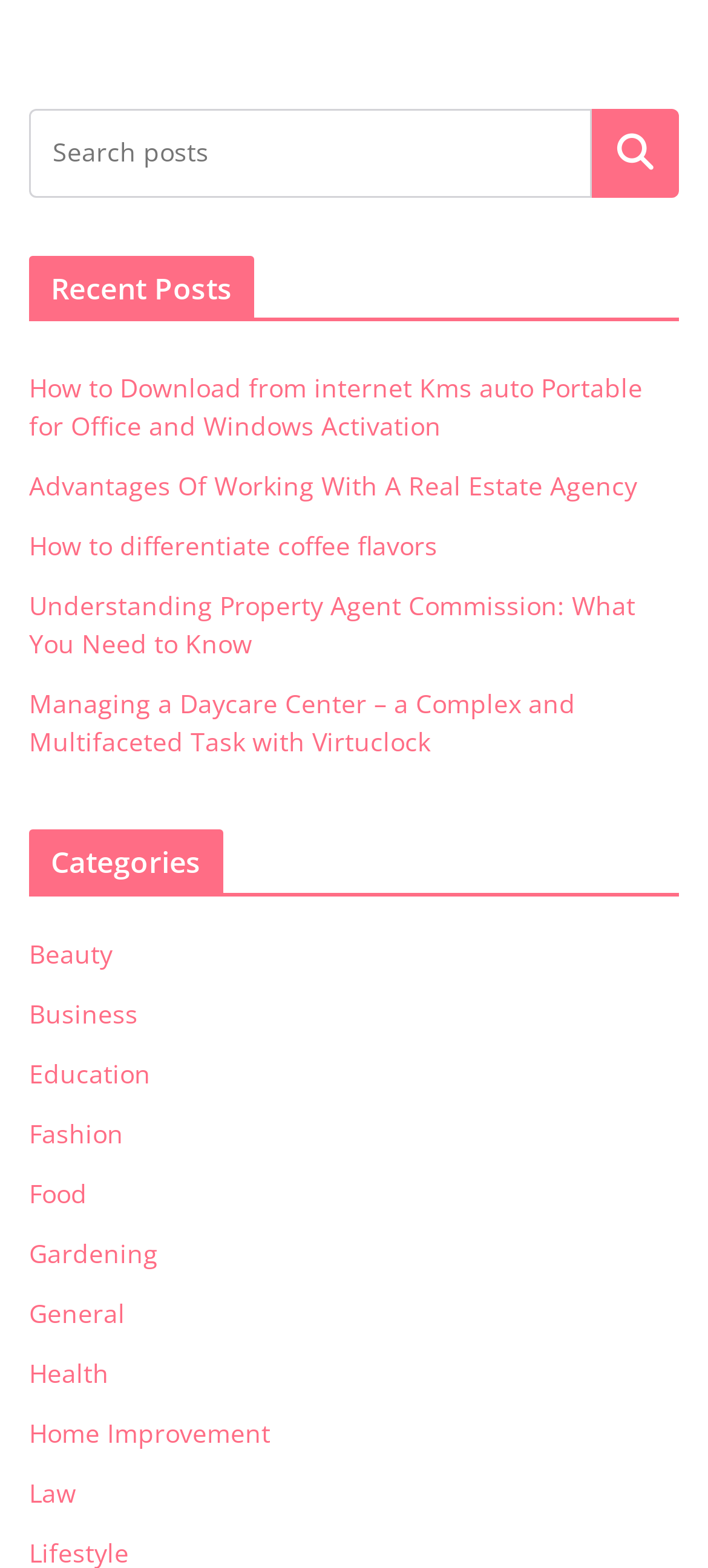Kindly determine the bounding box coordinates of the area that needs to be clicked to fulfill this instruction: "browse categories".

[0.041, 0.529, 0.959, 0.572]